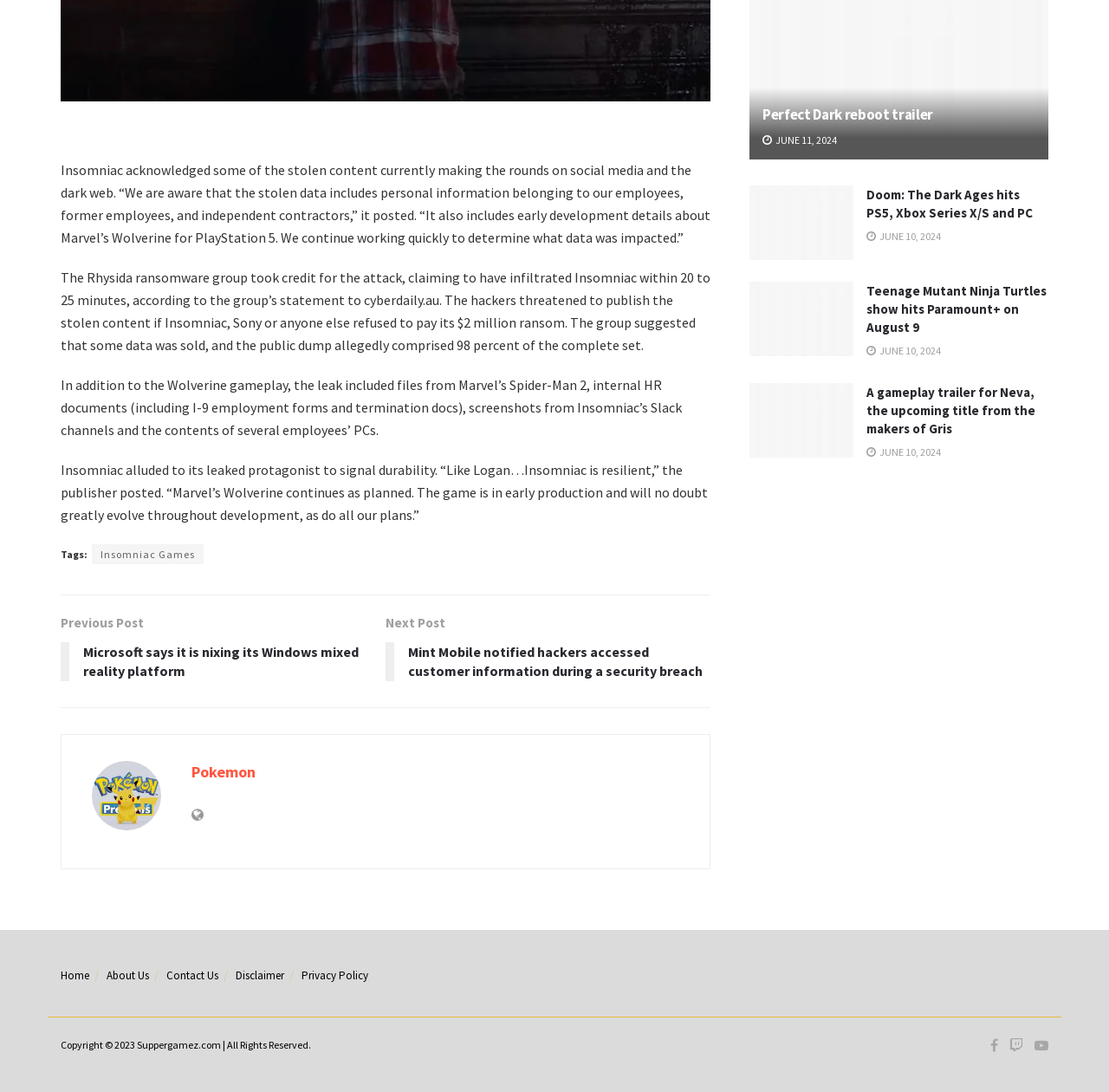Pinpoint the bounding box coordinates of the clickable area necessary to execute the following instruction: "Check the 'Copyright' information". The coordinates should be given as four float numbers between 0 and 1, namely [left, top, right, bottom].

[0.055, 0.951, 0.28, 0.963]